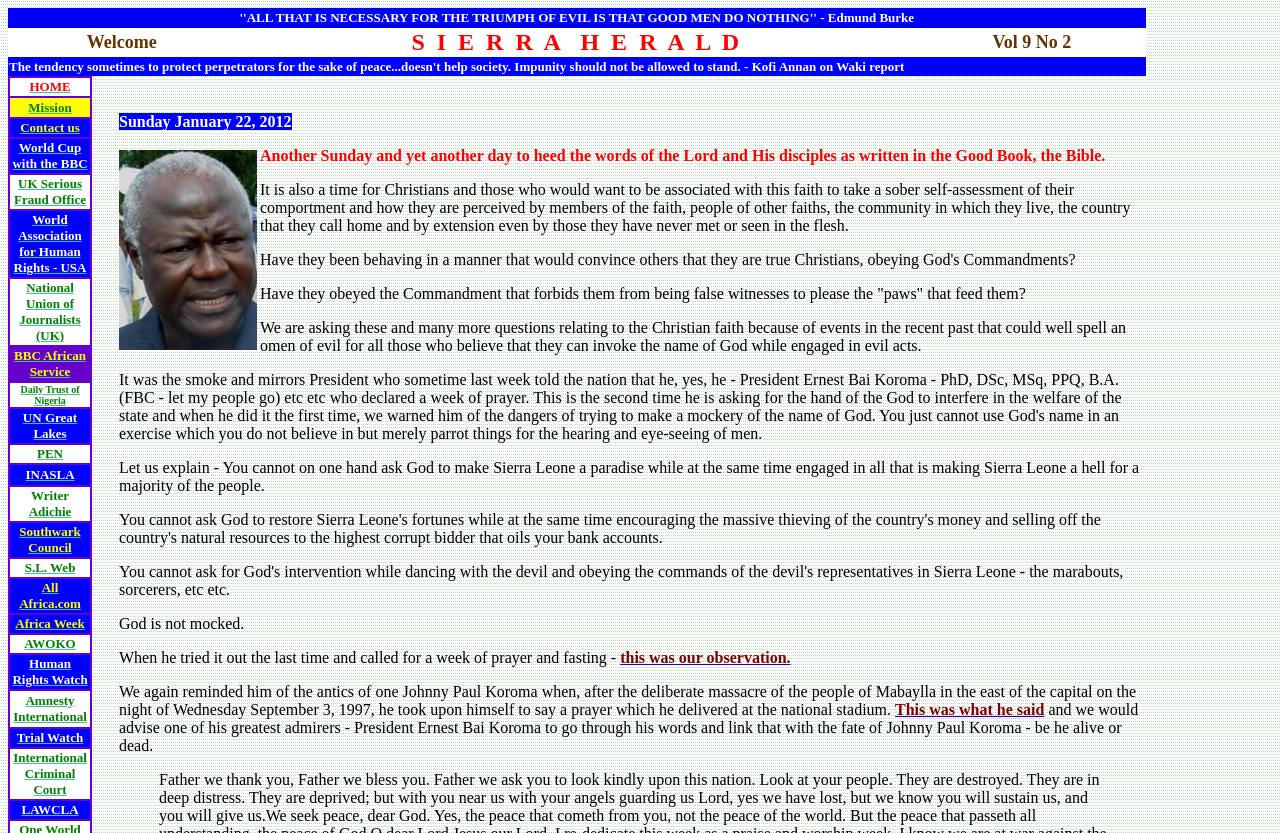Create a detailed summary of all the visual and textual information on the webpage.

The webpage has a title "Sunday January 22" and is divided into several sections. At the top, there is a table with a quote from Edmund Burke, "ALL THAT IS NECESSARY FOR THE TRIUMPH OF EVIL IS THAT GOOD MEN DO NOTHING". Below this, there is a row with three cells containing the text "Welcome", "S I E R R A H E R A L D", and "Vol 9 No 2", respectively.

Underneath, there is a section with a quote from Kofi Annan, "The tendency sometimes to protect perpetrators for the sake of peace...doesn't help society. Impunity should not be allowed to stand. - Kofi Annan on Waki report". 

Following this, there is a navigation menu with several links, including "HOME", "Mission", "Contact us", "World Cup with the BBC", and many others, arranged in a vertical list. Each link is contained within a grid cell, and they are stacked on top of each other. The links are related to various organizations, news outlets, and human rights groups, such as the BBC, UN Great Lakes, PEN, and Human Rights Watch.

The links are densely packed and take up most of the webpage, with no clear separation or grouping between them. The overall layout is compact, with a focus on providing a long list of links to various resources and organizations.